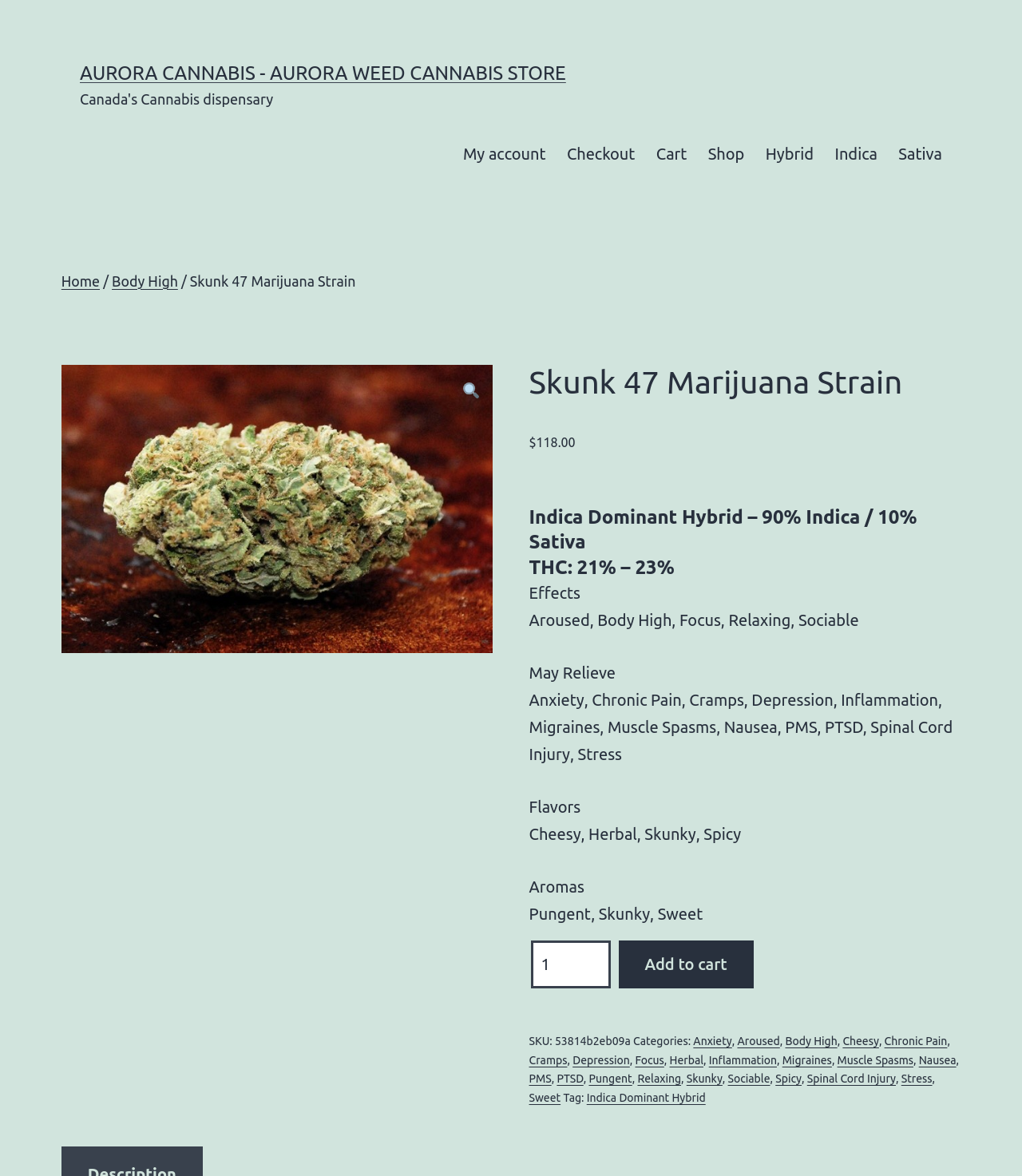What is the price of Skunk 47 Marijuana Strain?
Can you offer a detailed and complete answer to this question?

The price of Skunk 47 Marijuana Strain can be found on the webpage by looking at the section that displays the product information. Specifically, it is located below the product name and above the 'Add to cart' button. The price is displayed as '$118.00'.